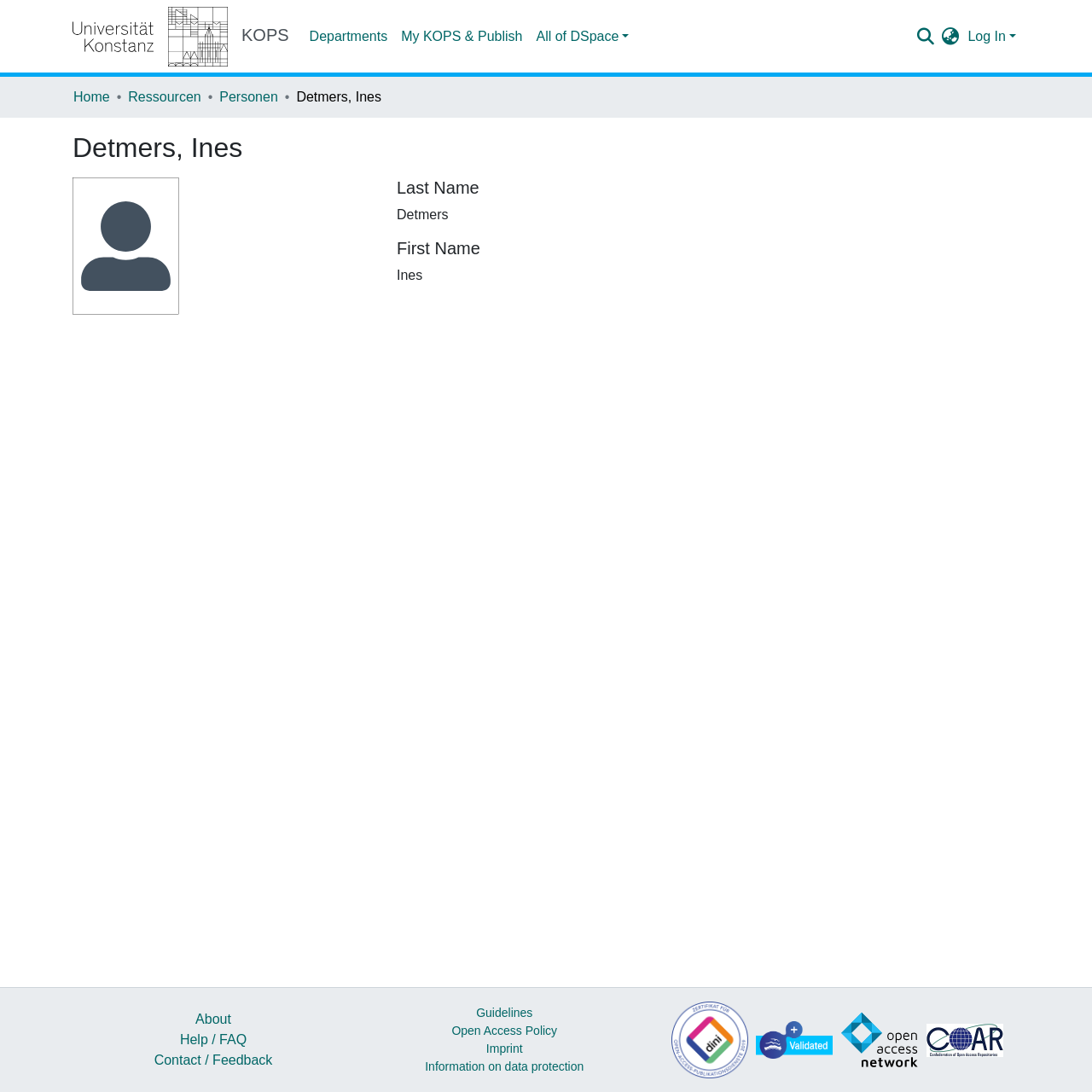Pinpoint the bounding box coordinates of the element that must be clicked to accomplish the following instruction: "Contact the Greenwich Historical Society". The coordinates should be in the format of four float numbers between 0 and 1, i.e., [left, top, right, bottom].

None